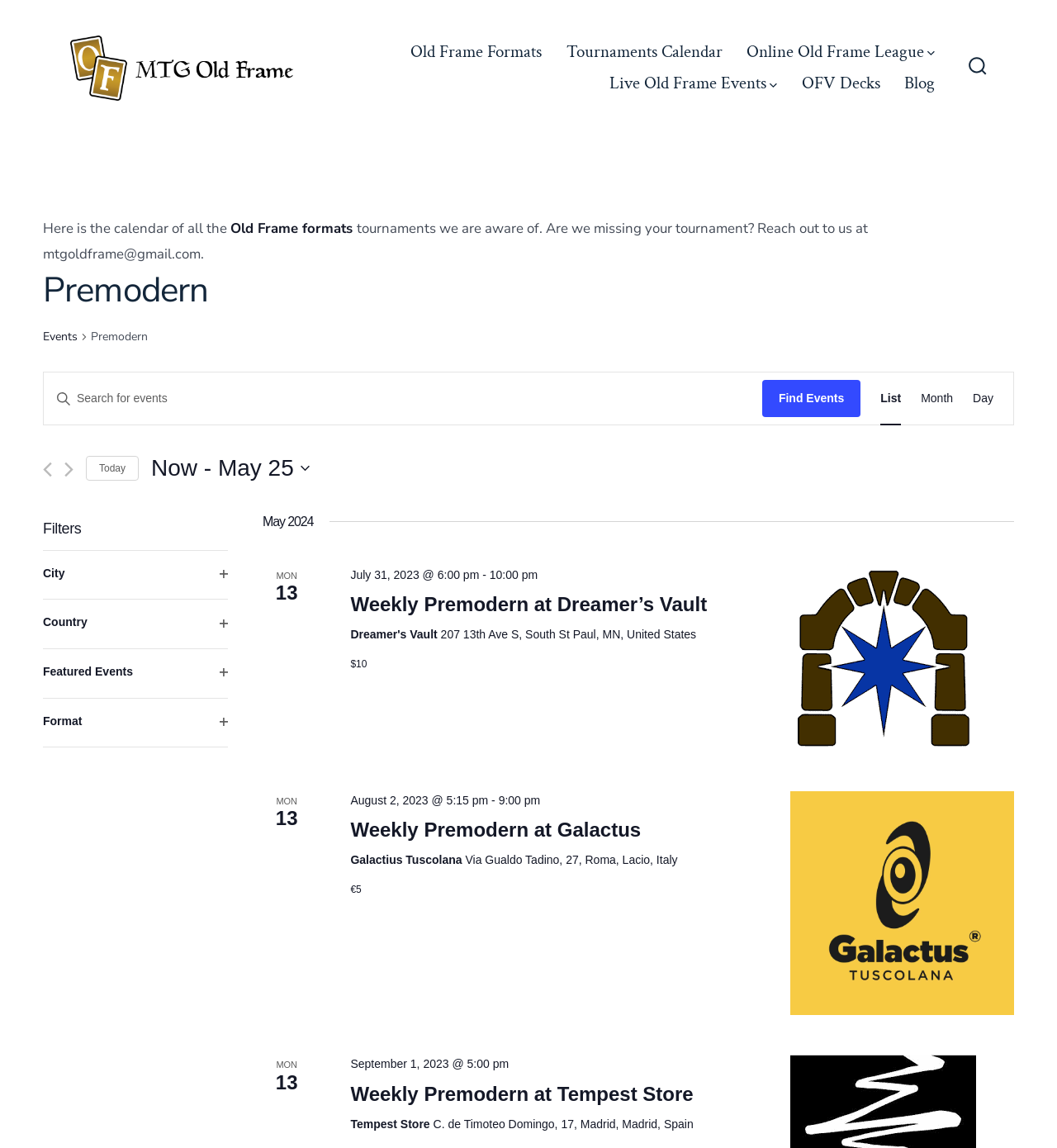Determine the bounding box coordinates for the element that should be clicked to follow this instruction: "Open the 'City' filter". The coordinates should be given as four float numbers between 0 and 1, in the format [left, top, right, bottom].

[0.041, 0.48, 0.216, 0.522]